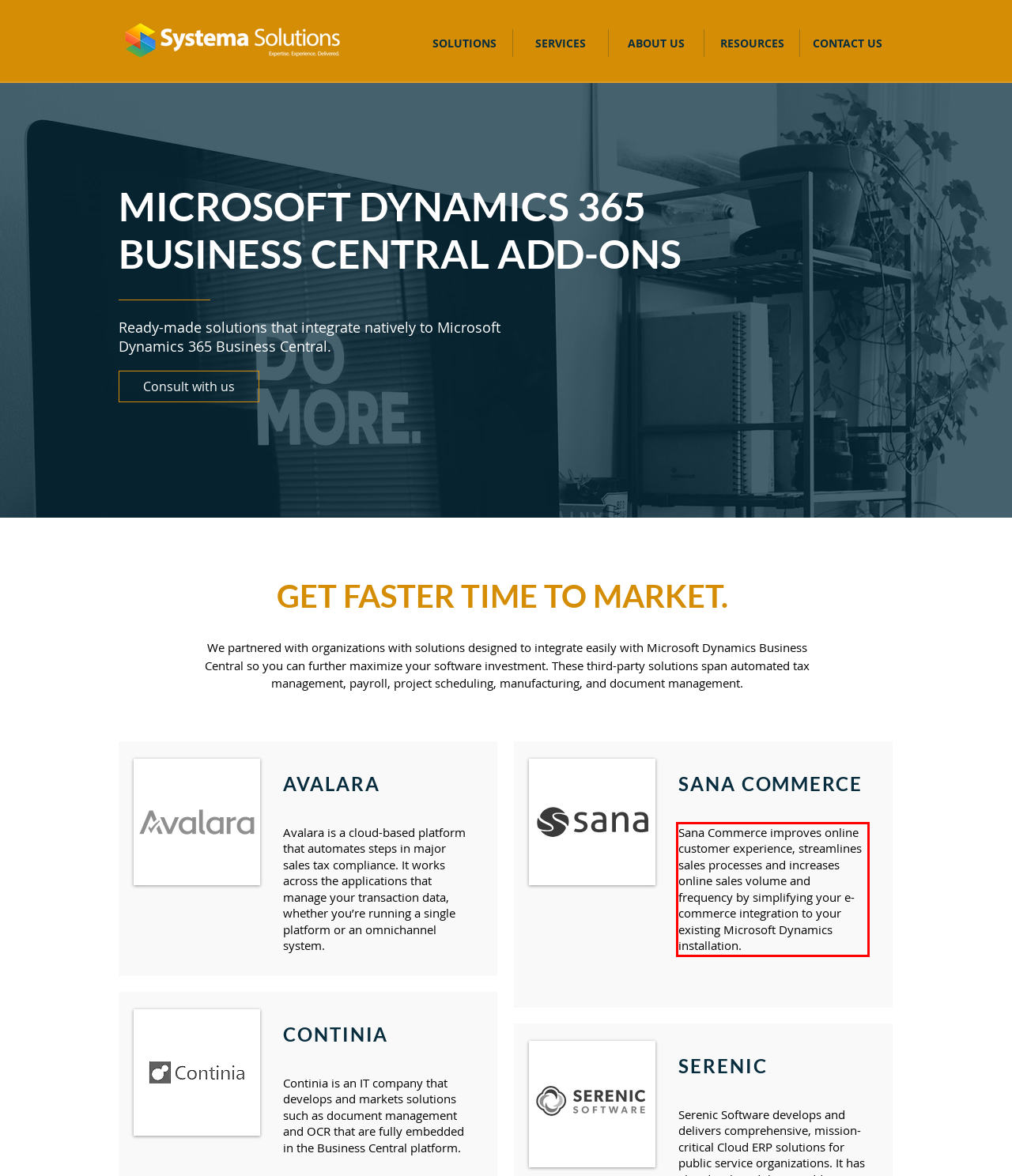Using the provided screenshot of a webpage, recognize and generate the text found within the red rectangle bounding box.

Sana Commerce improves online customer experience, streamlines sales processes and increases online sales volume and frequency by simplifying your e-commerce integration to your existing Microsoft Dynamics installation.